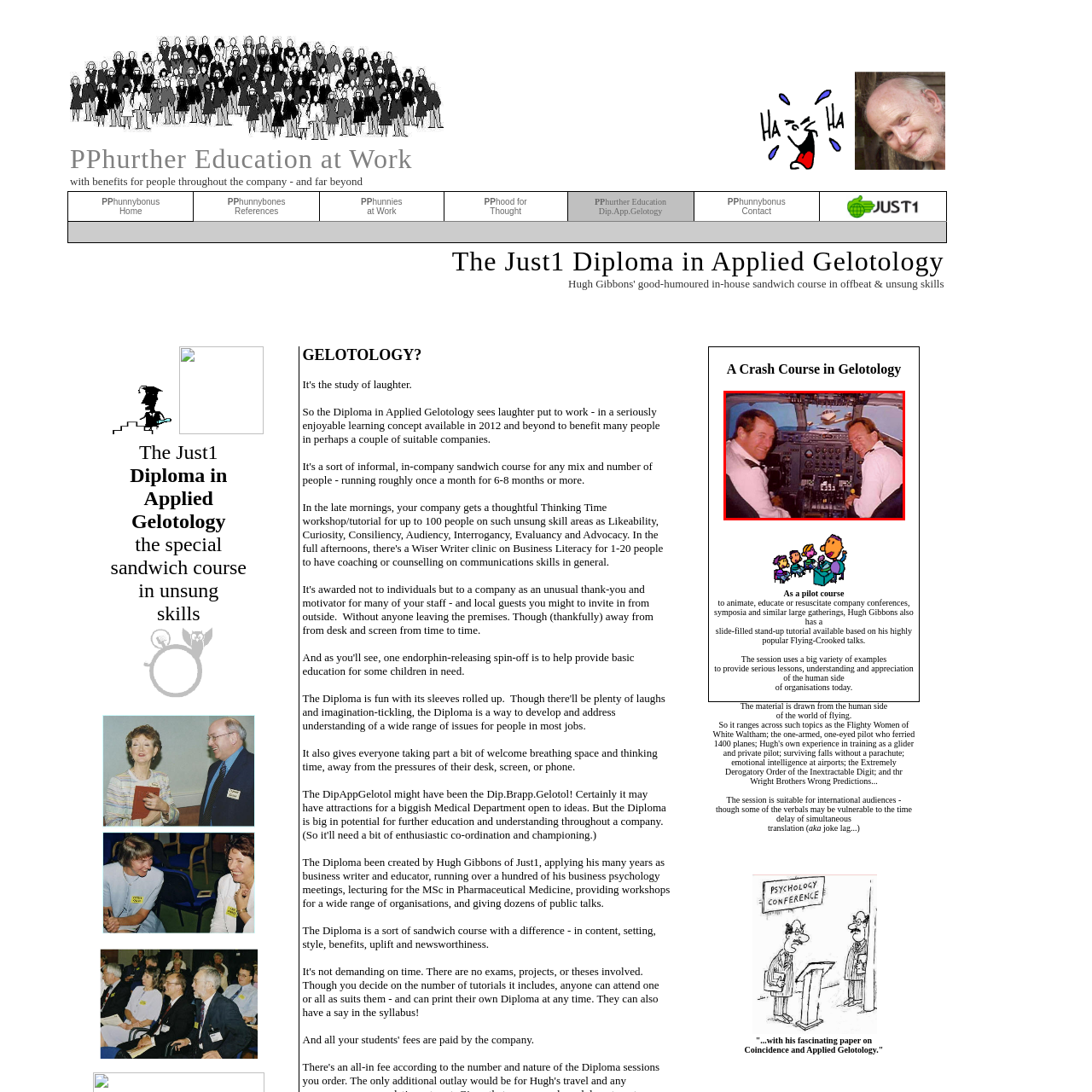Describe in detail the visual content enclosed by the red bounding box.

The image captures two pilots seated in the cockpit of an aircraft, both wearing white pilot uniforms, complete with epaulettes that indicate their rank. They are smiling and looking directly at the camera, suggesting a moment of camaraderie and enjoyment in their roles. The cockpit is filled with various instruments and controls typical of an aircraft, emphasizing the technical and professional environment. In the background, another plane can be seen in flight, adding to the aviation context of the scene. This image likely reflects themes of teamwork and the joyful experience of piloting, resonating with the spirit of aviation training and the promotion of aviation-related education and skills.